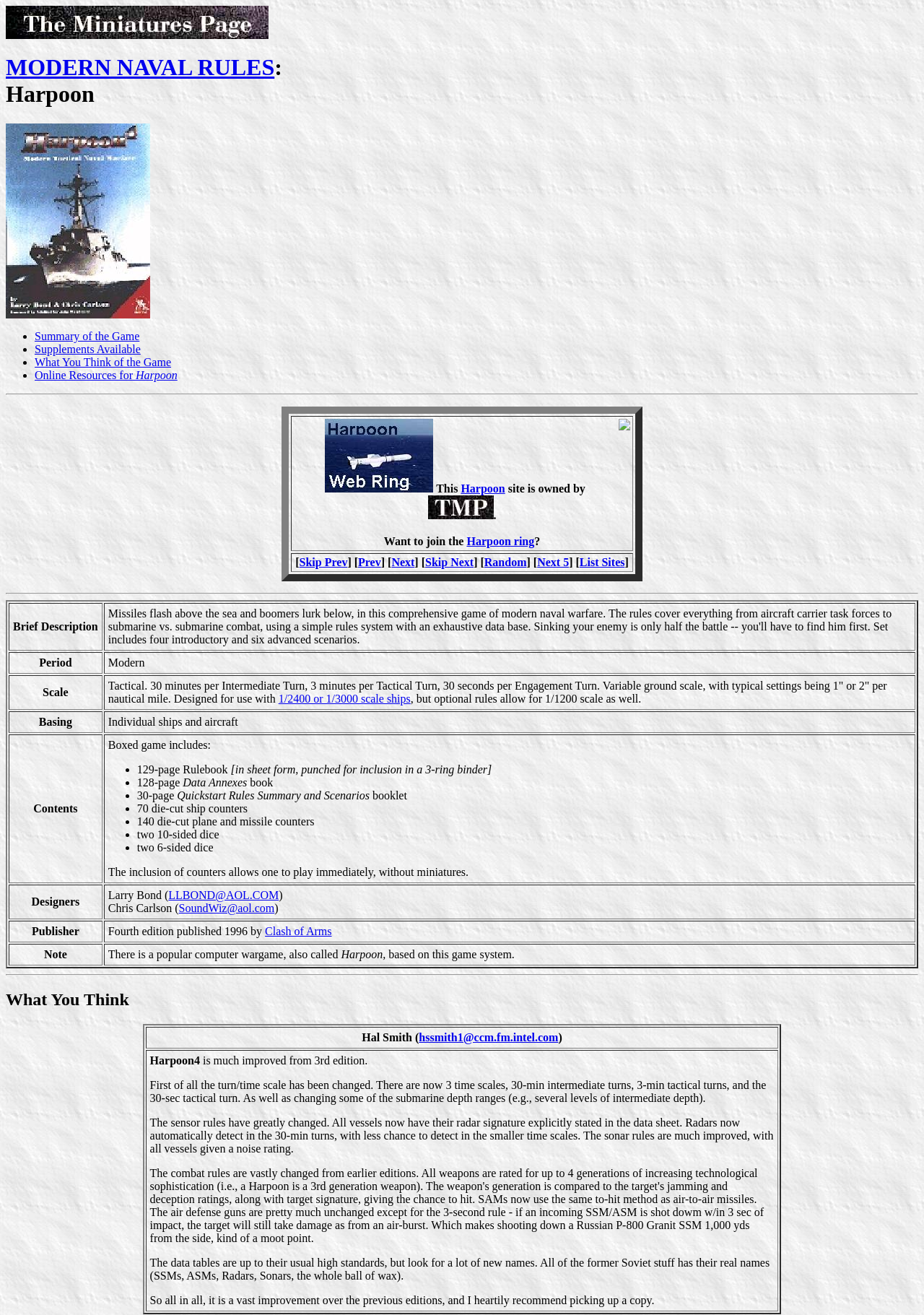What is included in the boxed game?
Based on the image, answer the question with as much detail as possible.

The webpage has a table with a rowheader 'Contents' and a gridcell 'Boxed game includes: 129-page Rulebook [in sheet form, punched for inclusion in a 3-ring binder] 128-page Data Annexes book 30-page Quickstart Rules Summary and Scenarios booklet 70 die-cut ship counters 140 die-cut plane and missile counters two 10-sided dice two 6-sided dice' which lists the contents of the boxed game.